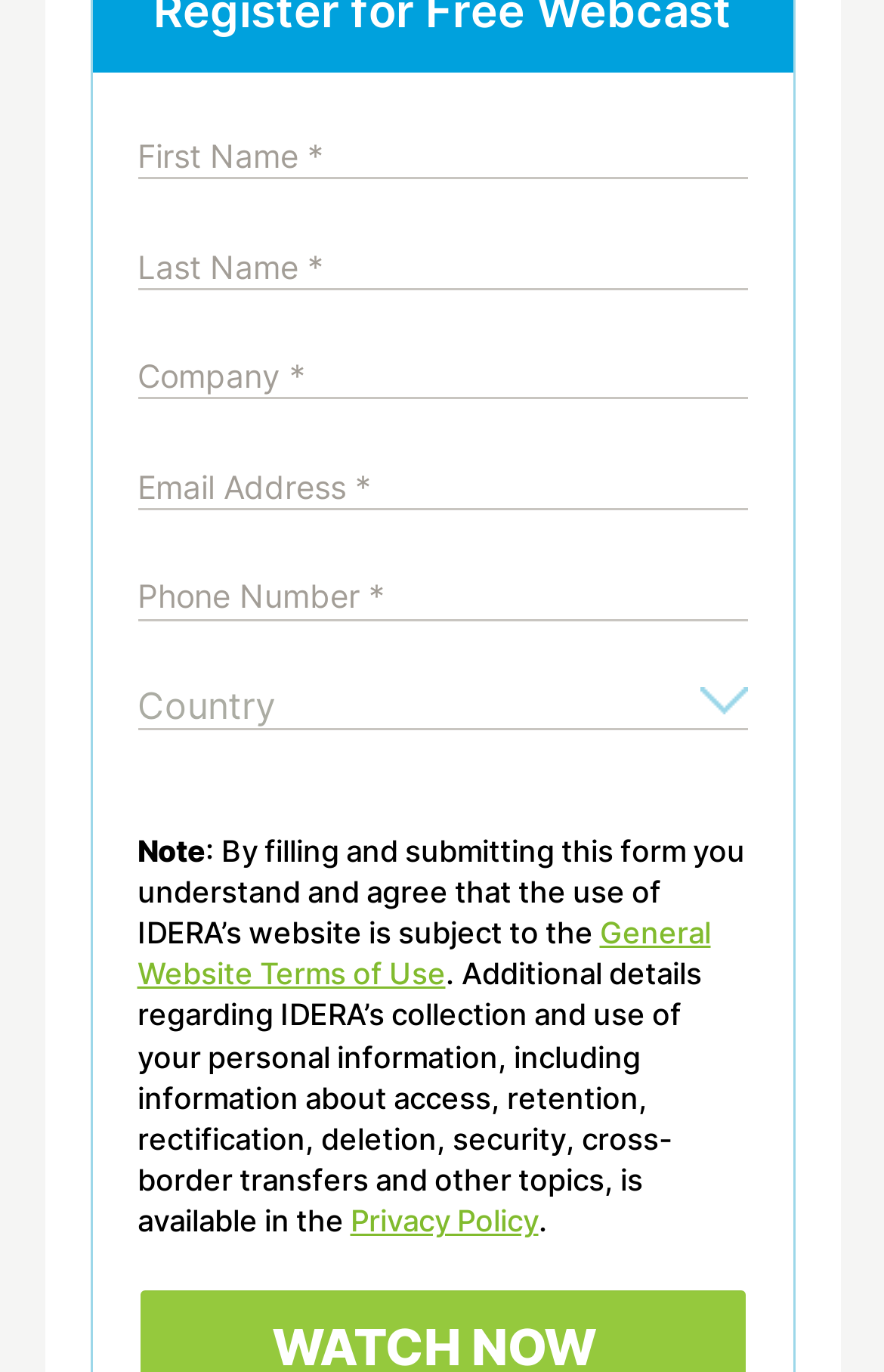Identify the bounding box coordinates for the element that needs to be clicked to fulfill this instruction: "Enter phone number". Provide the coordinates in the format of four float numbers between 0 and 1: [left, top, right, bottom].

[0.155, 0.419, 0.845, 0.452]